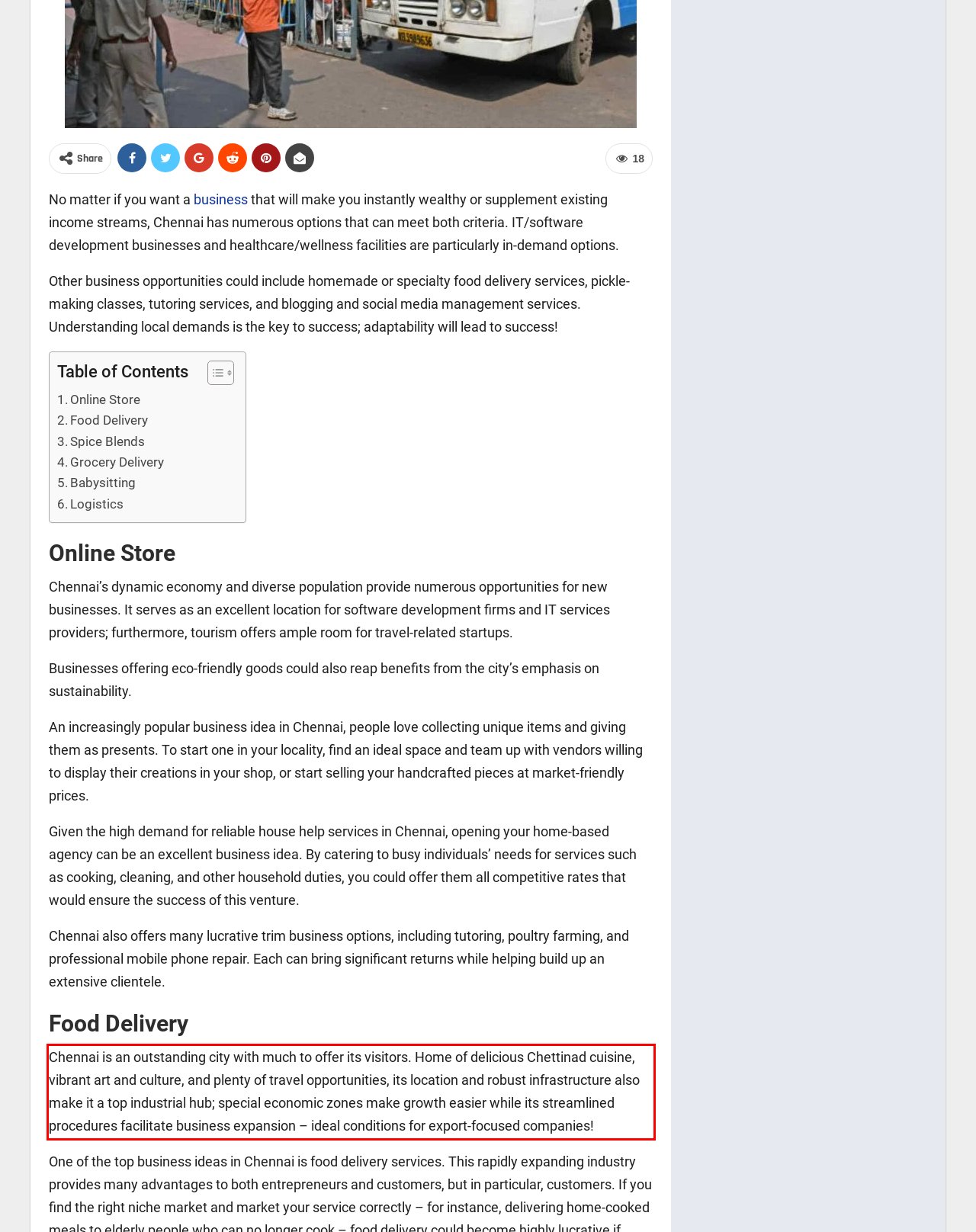With the given screenshot of a webpage, locate the red rectangle bounding box and extract the text content using OCR.

Chennai is an outstanding city with much to offer its visitors. Home of delicious Chettinad cuisine, vibrant art and culture, and plenty of travel opportunities, its location and robust infrastructure also make it a top industrial hub; special economic zones make growth easier while its streamlined procedures facilitate business expansion – ideal conditions for export-focused companies!